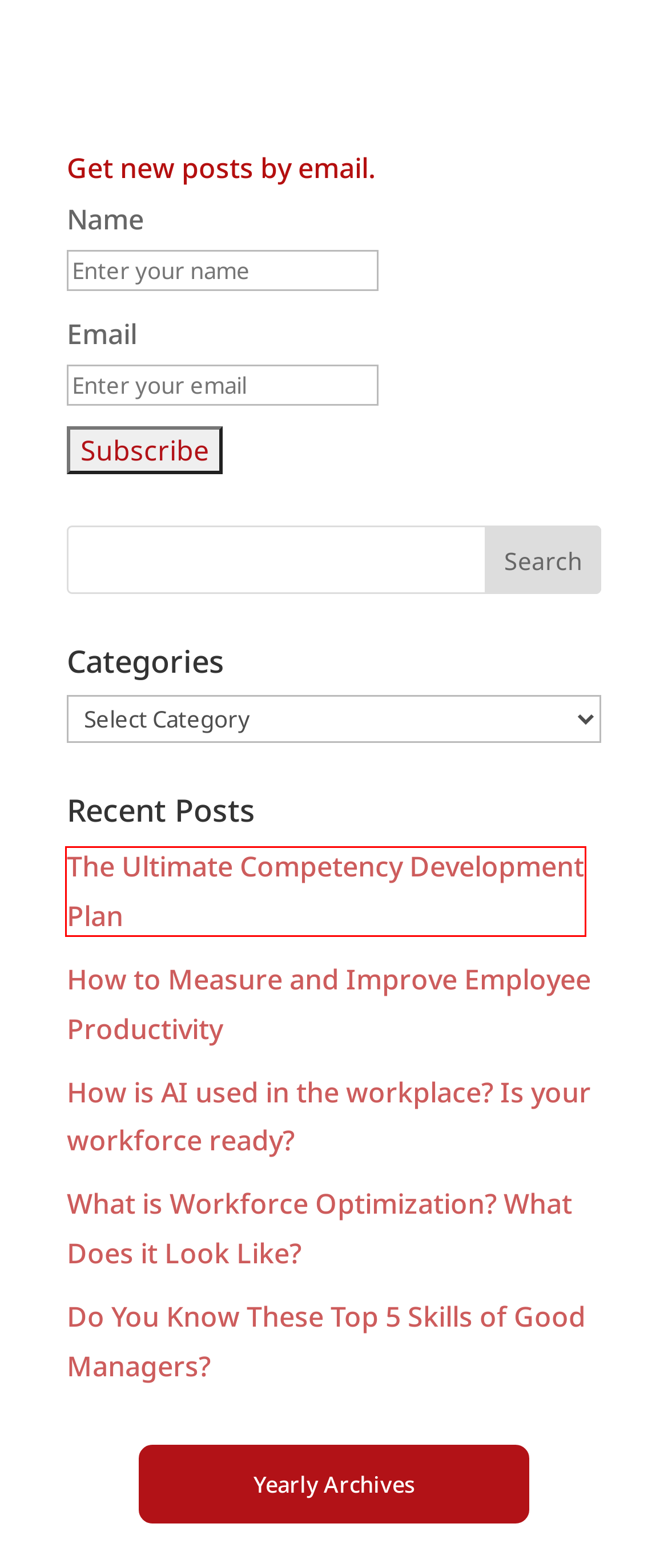You have a screenshot of a webpage with a red bounding box around a UI element. Determine which webpage description best matches the new webpage that results from clicking the element in the bounding box. Here are the candidates:
A. The Ultimate Competency Development Plan - The Avilar Blog
B. How is AI used in the workplace? Is your workforce ready? - The Avilar Blog
C. Yearly Archives - The Avilar Blog
D. Do You Know These Top 5 Skills of Good Managers? - The Avilar Blog
E. What is Workforce Optimization? What Does it Look Like? - The Avilar Blog
F. The State of Skills-Based Hiring 2022 - TestGorilla
G. How to Measure and Improve Employee Productivity - The Avilar Blog
H. How to Increase Productivity in the Workplace in Times of Slow Growth

A